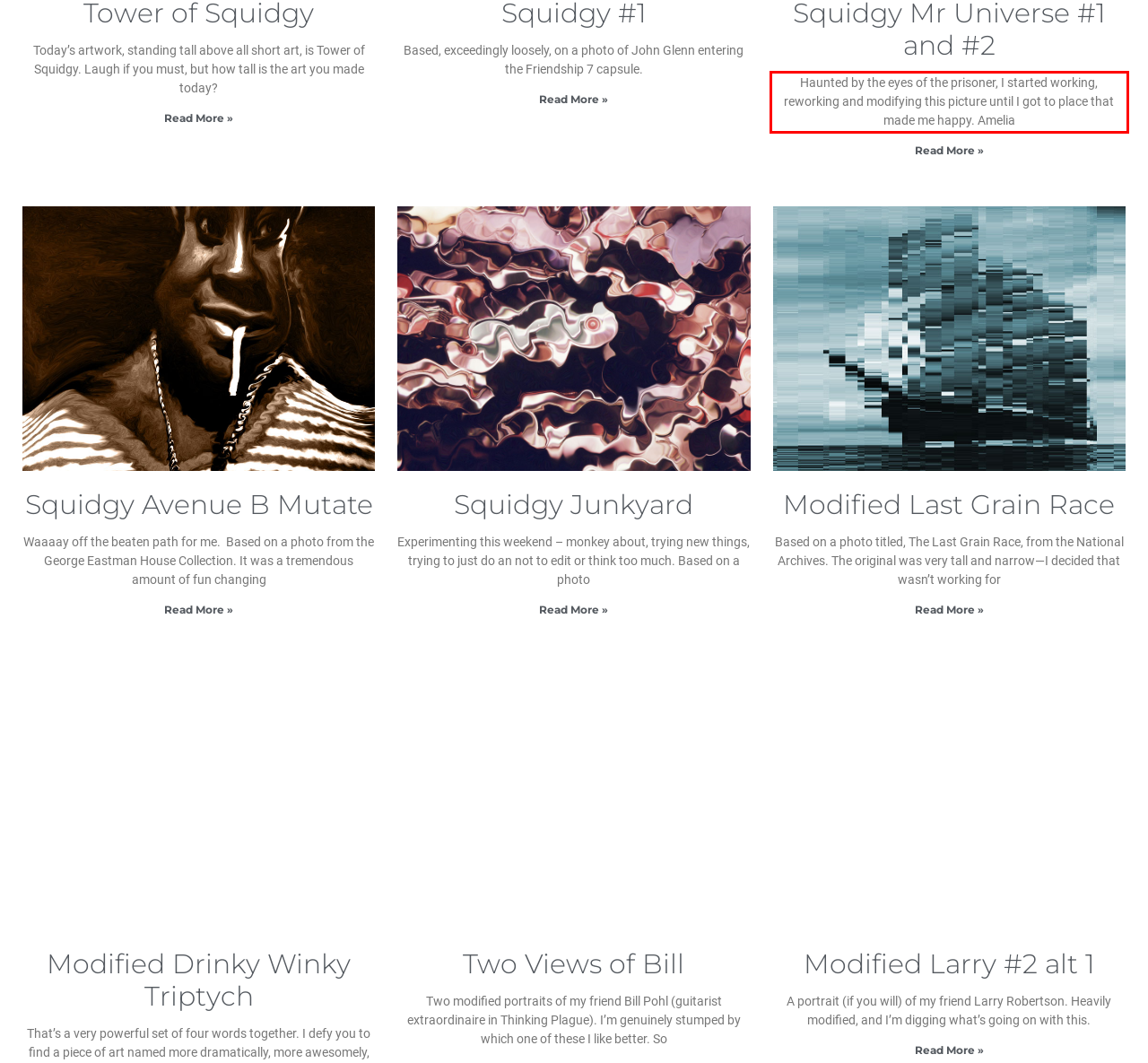Identify the red bounding box in the webpage screenshot and perform OCR to generate the text content enclosed.

Haunted by the eyes of the prisoner, I started working, reworking and modifying this picture until I got to place that made me happy. Amelia